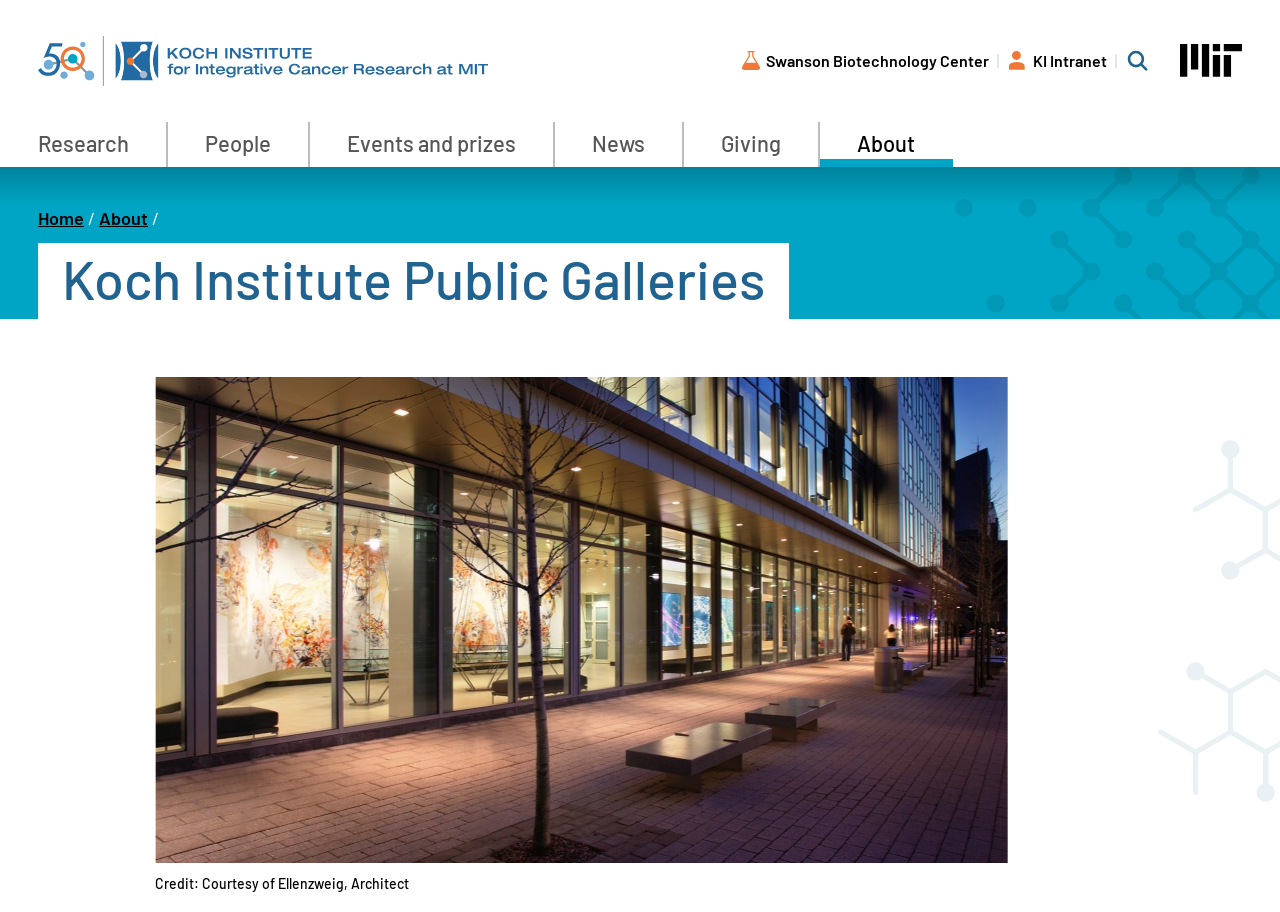How many images are there on the webpage?
Based on the image, give a concise answer in the form of a single word or short phrase.

3